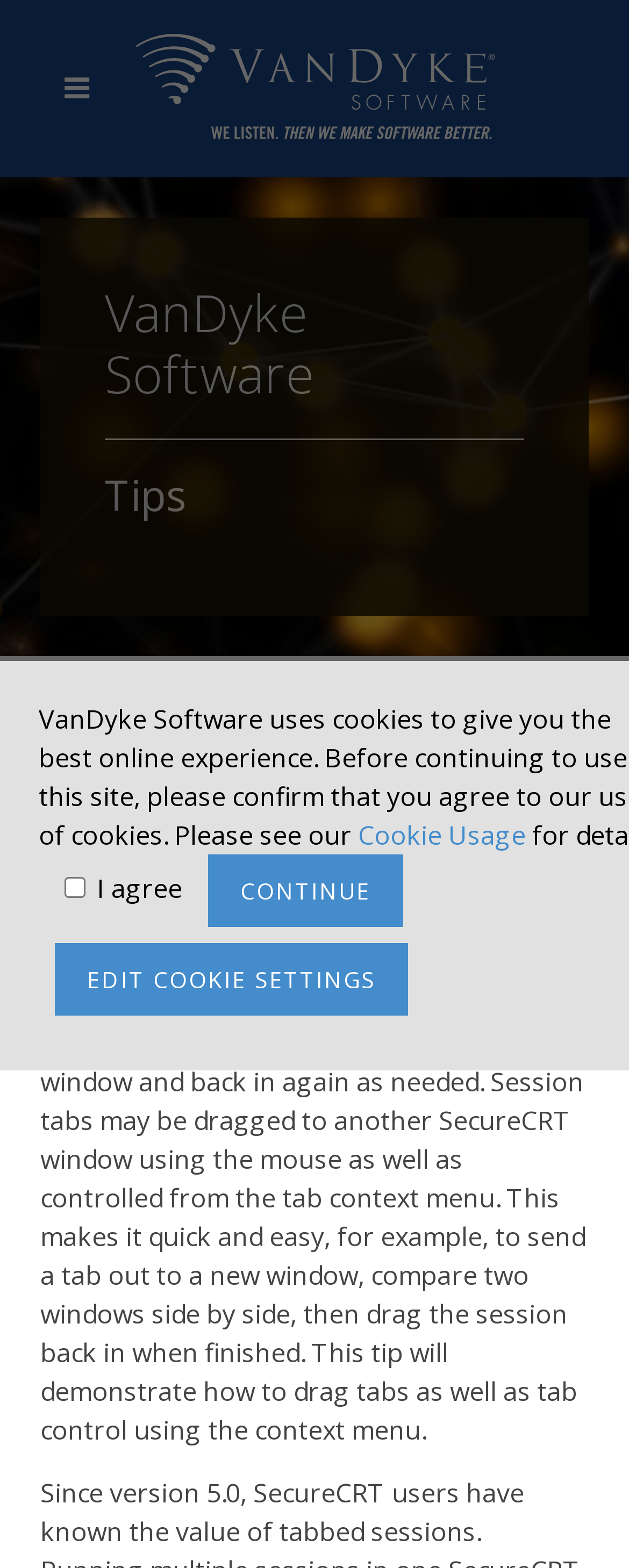Please identify the bounding box coordinates for the region that you need to click to follow this instruction: "Click the CONTINUE button".

[0.331, 0.545, 0.641, 0.591]